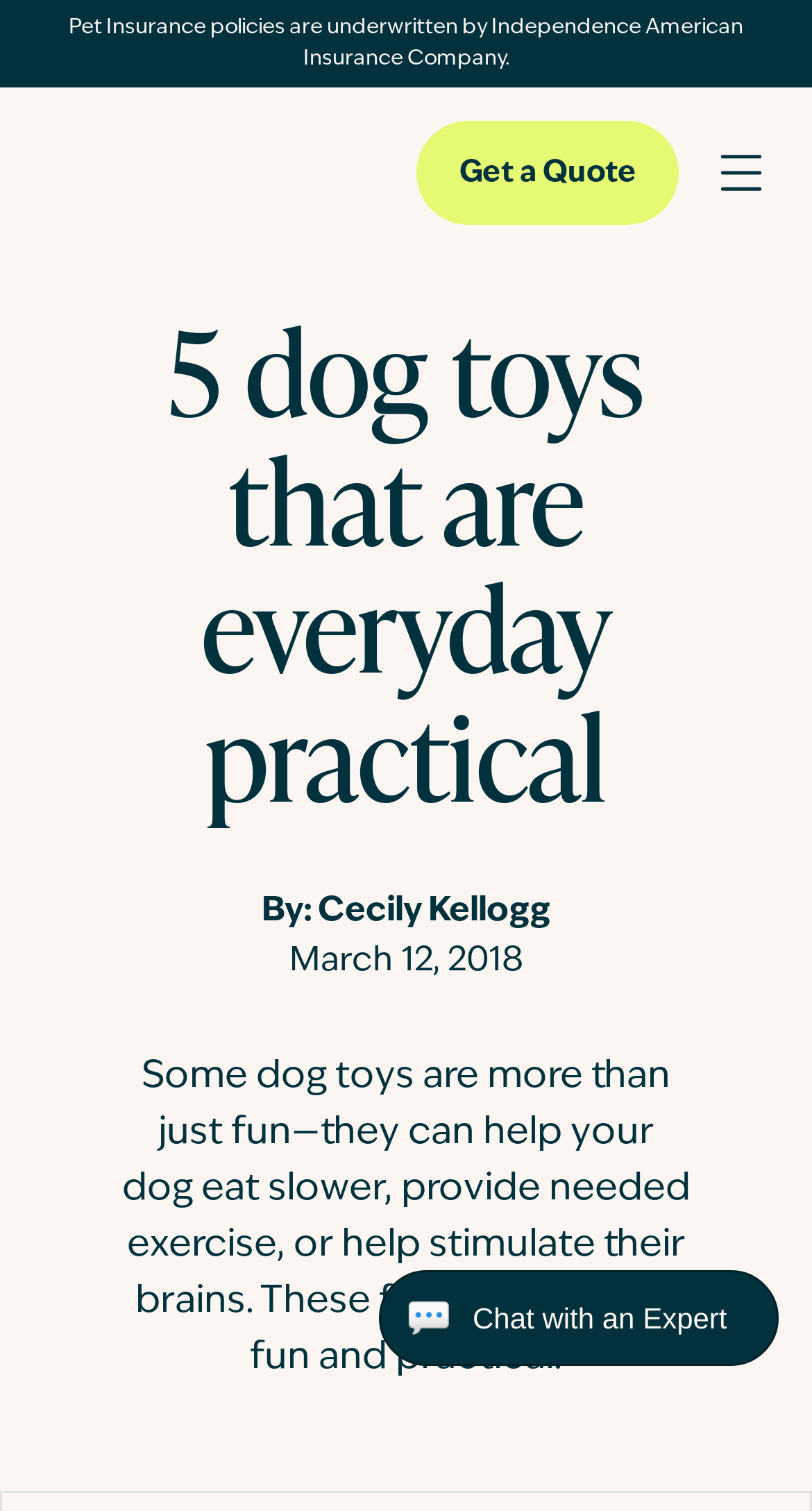Locate the bounding box coordinates of the element's region that should be clicked to carry out the following instruction: "Visit Pet Cloud". The coordinates need to be four float numbers between 0 and 1, i.e., [left, top, right, bottom].

[0.062, 0.621, 1.0, 0.722]